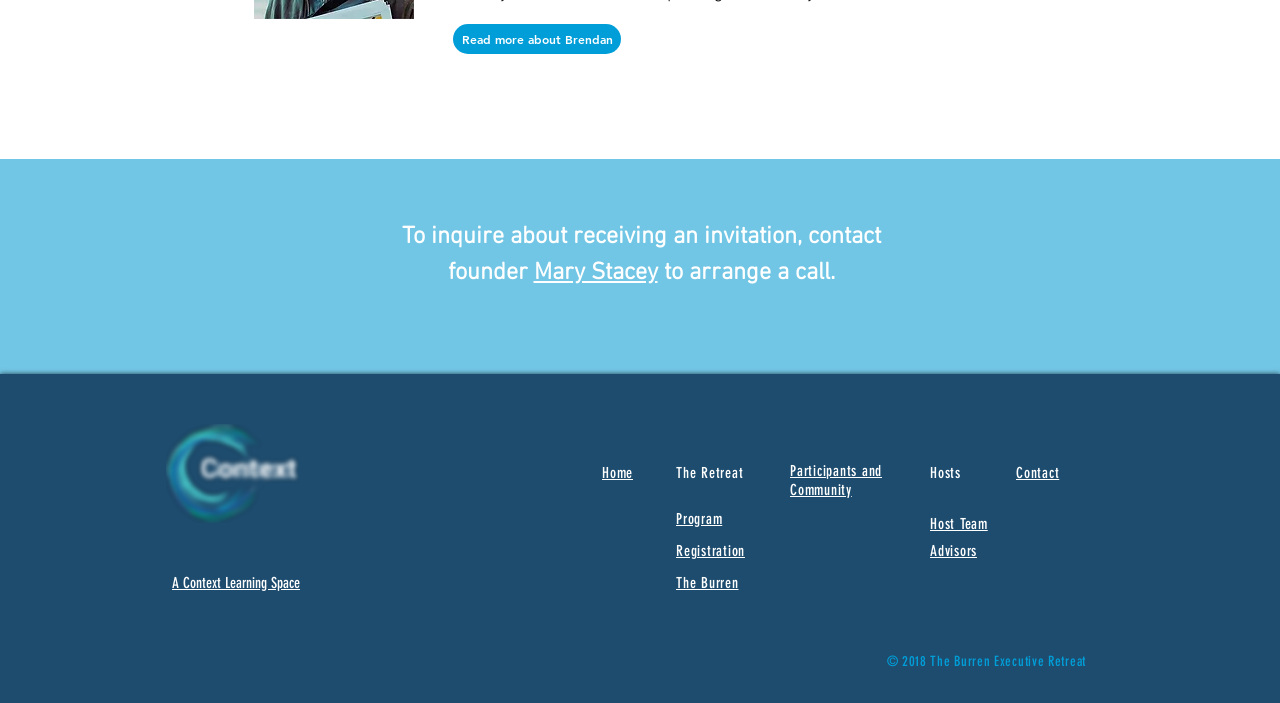Find the bounding box coordinates for the element described here: "Read more about Brendan".

[0.354, 0.034, 0.485, 0.077]